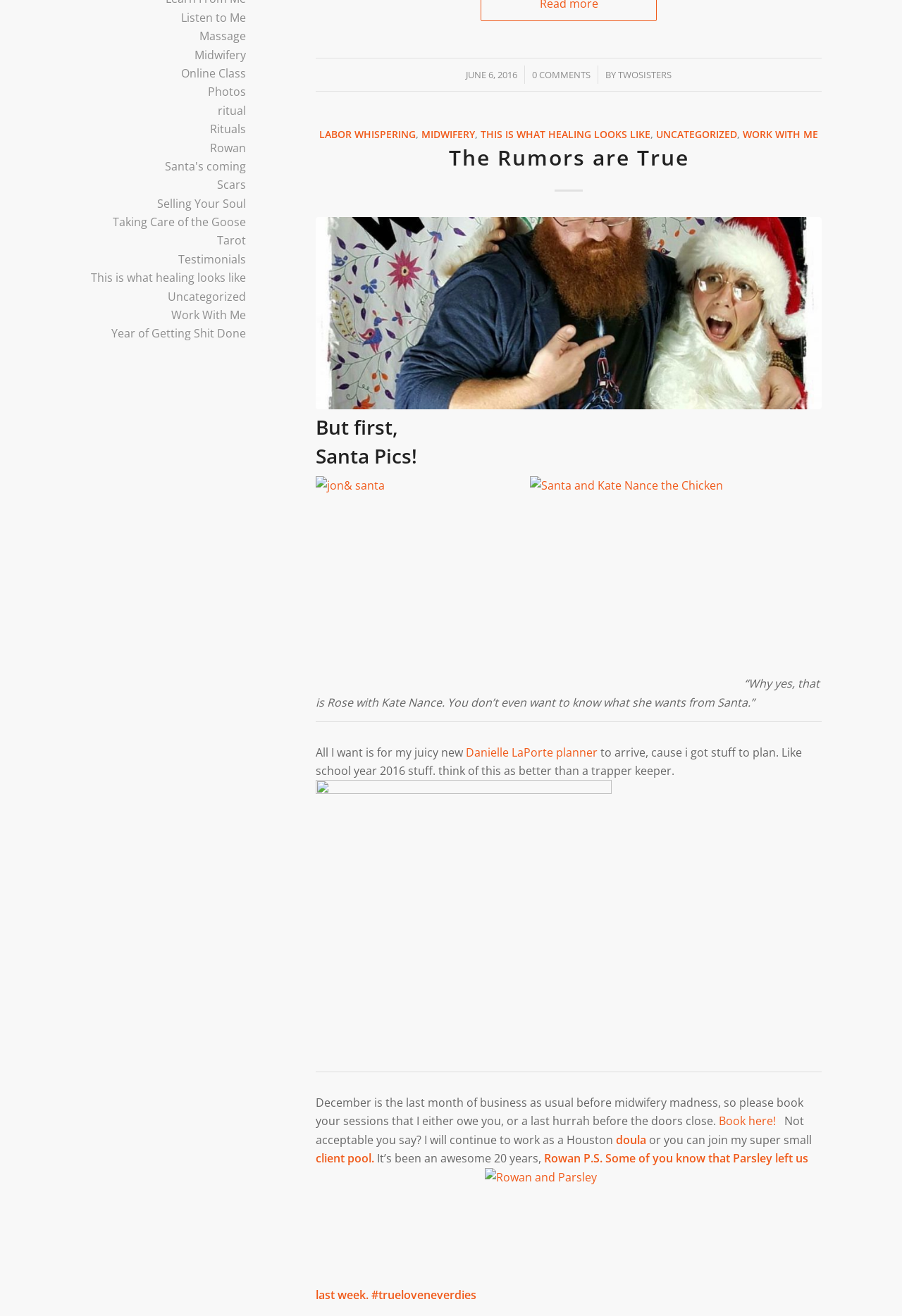Using the element description provided, determine the bounding box coordinates in the format (top-left x, top-left y, bottom-right x, bottom-right y). Ensure that all values are floating point numbers between 0 and 1. Element description: Work With Me

[0.19, 0.233, 0.273, 0.245]